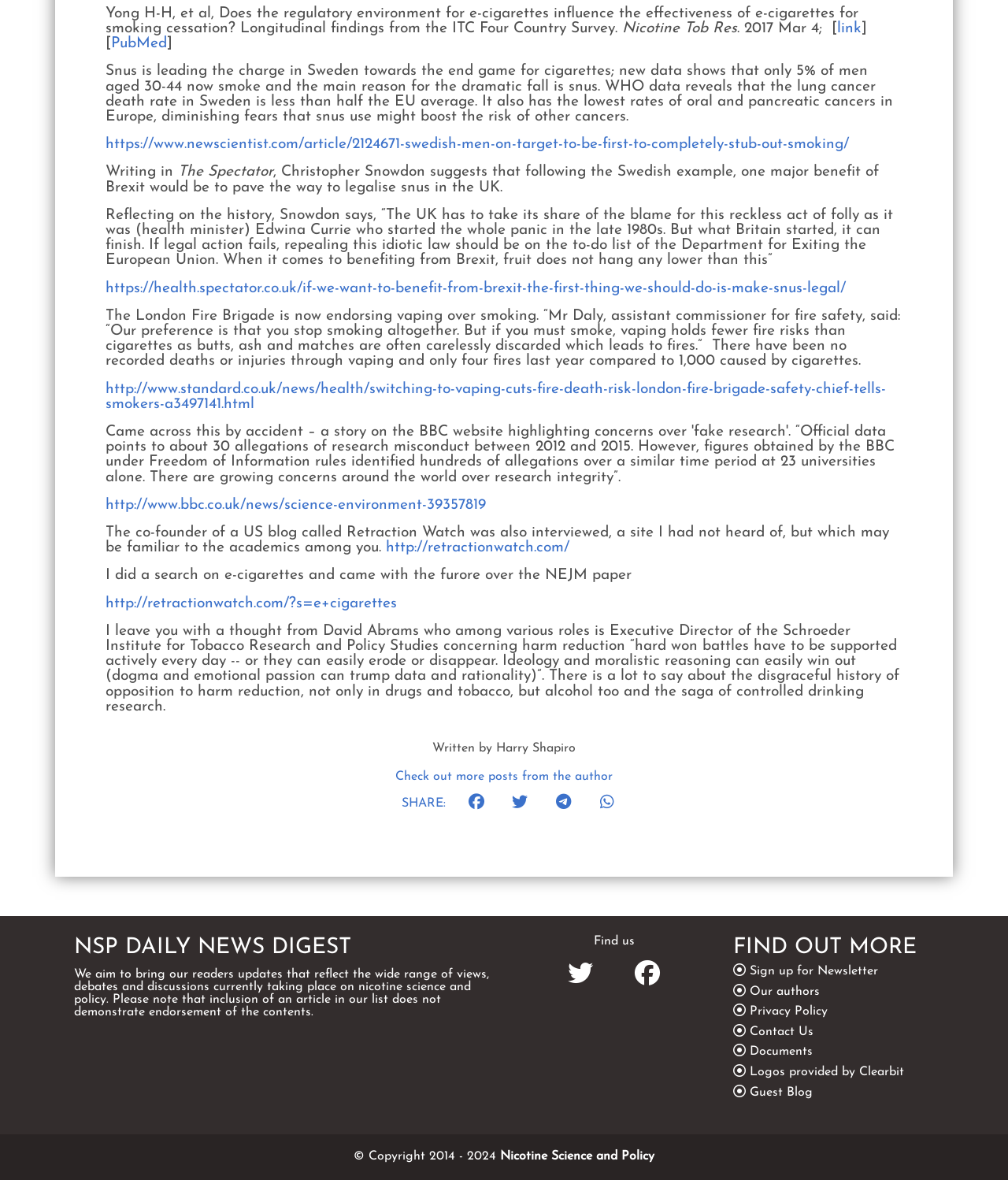Determine the bounding box coordinates of the region that needs to be clicked to achieve the task: "Check out more posts from the author".

[0.392, 0.653, 0.608, 0.664]